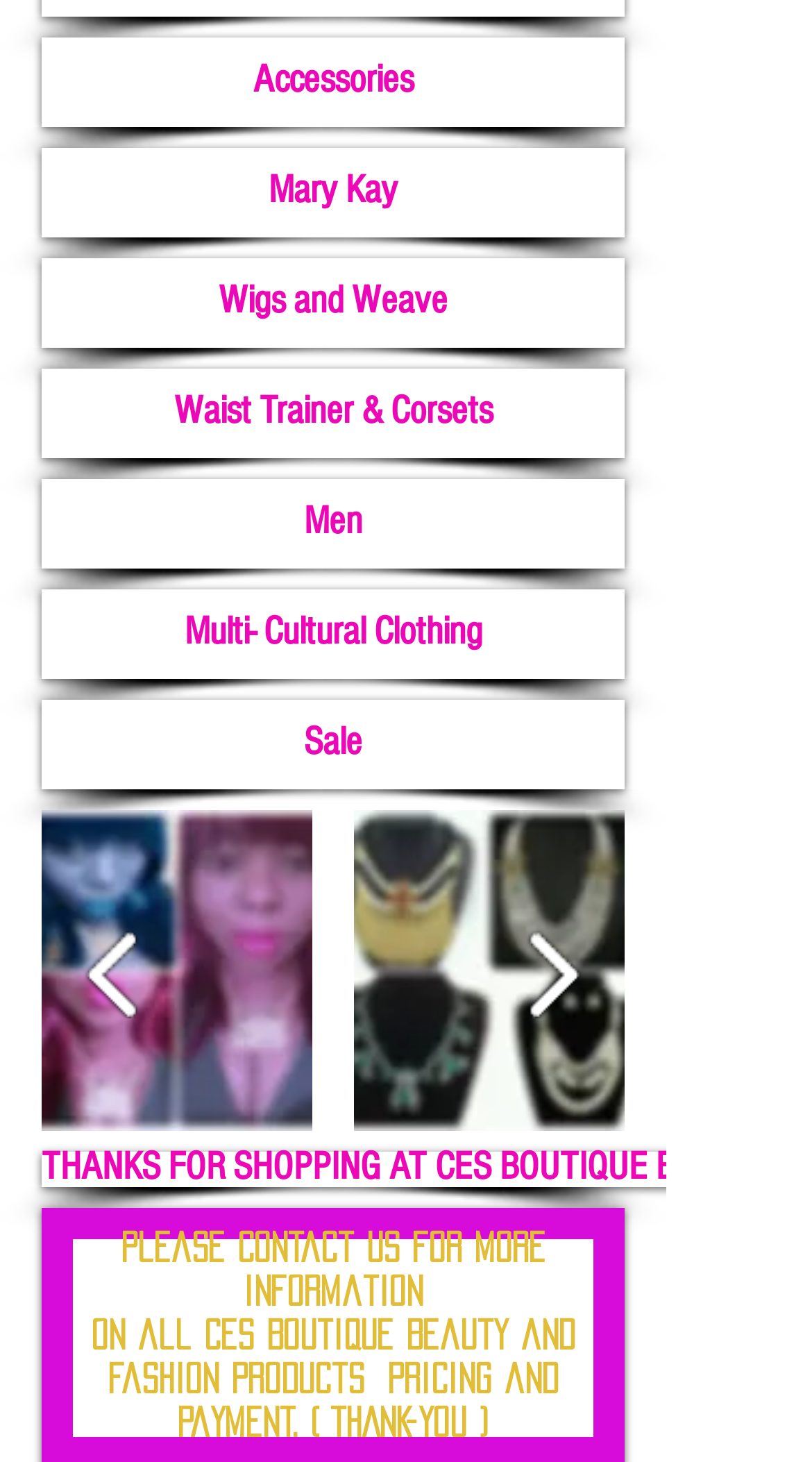Determine the bounding box coordinates for the area you should click to complete the following instruction: "Play the video".

[0.615, 0.724, 0.705, 0.773]